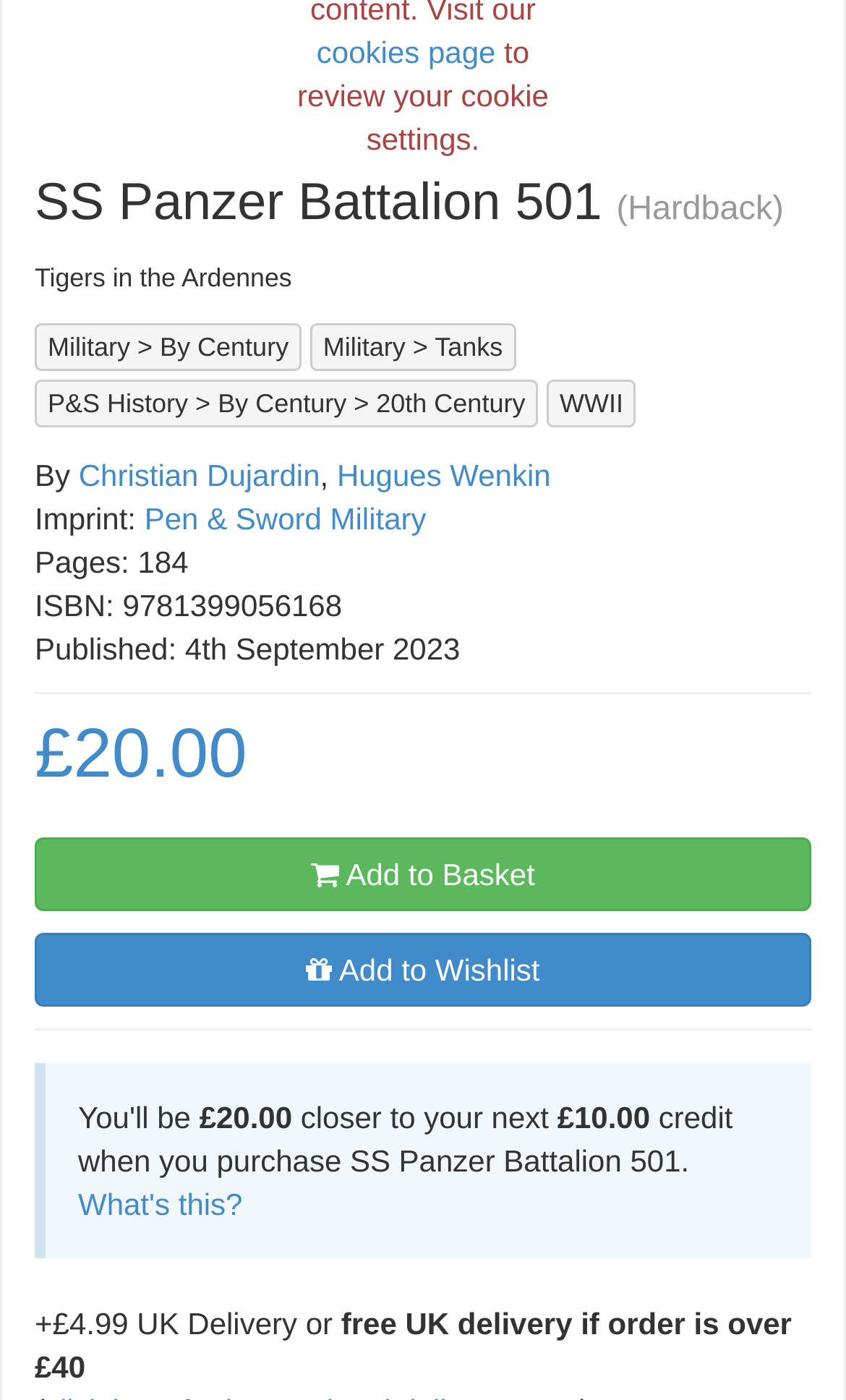Answer the question with a brief word or phrase:
Who are the authors of the book?

Christian Dujardin, Hugues Wenkin